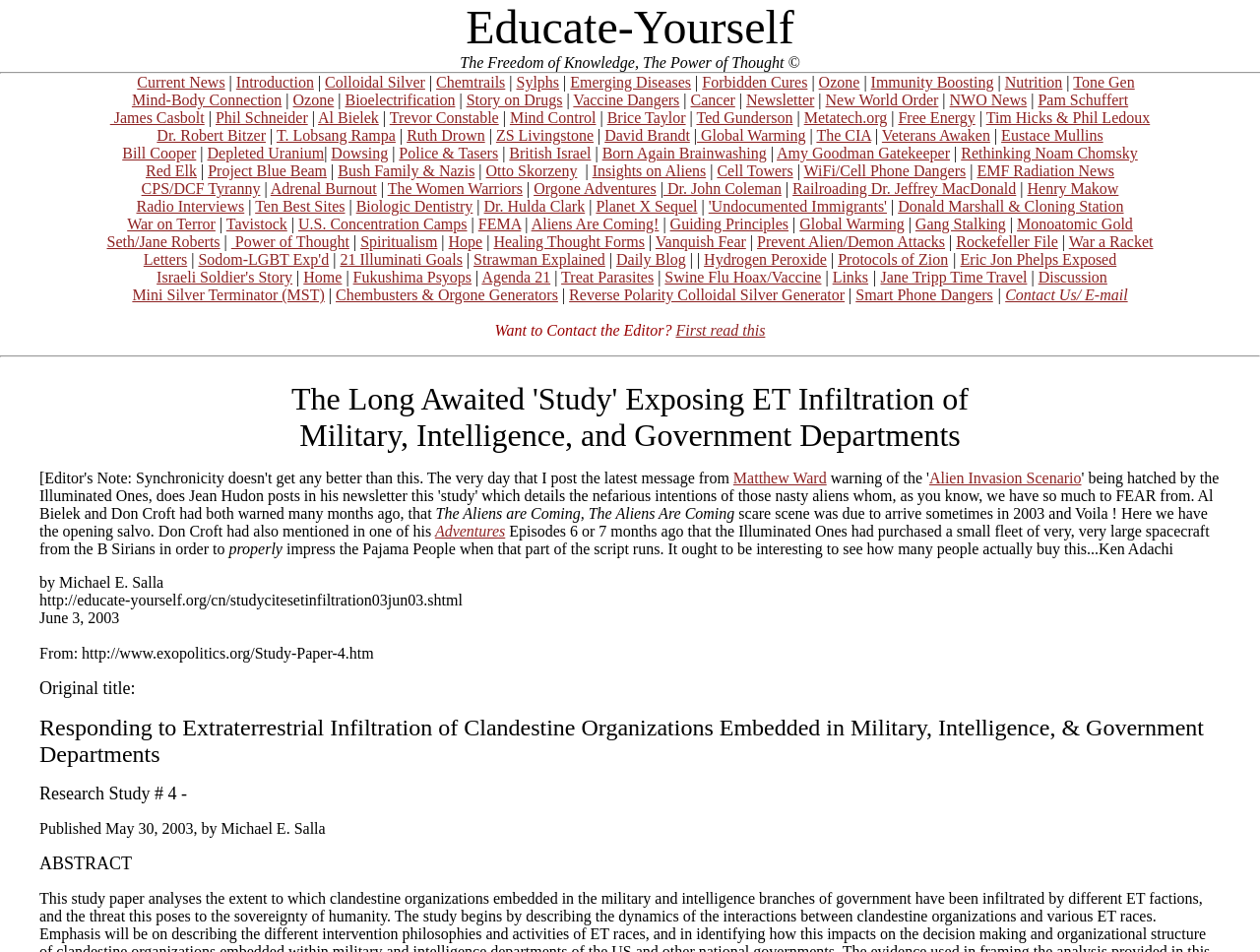Determine the bounding box for the described HTML element: "Other". Ensure the coordinates are four float numbers between 0 and 1 in the format [left, top, right, bottom].

None